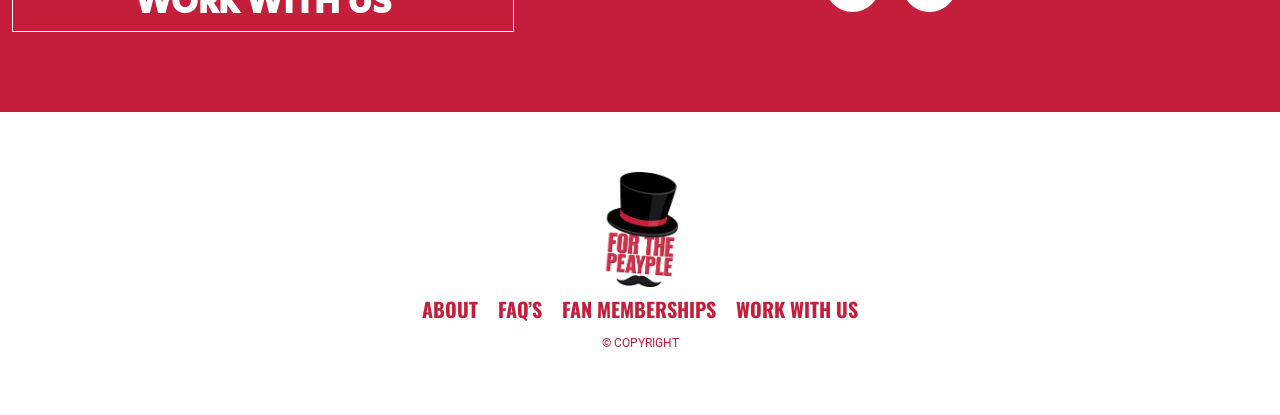Extract the bounding box for the UI element that matches this description: "Work With Us".

[0.575, 0.717, 0.67, 0.774]